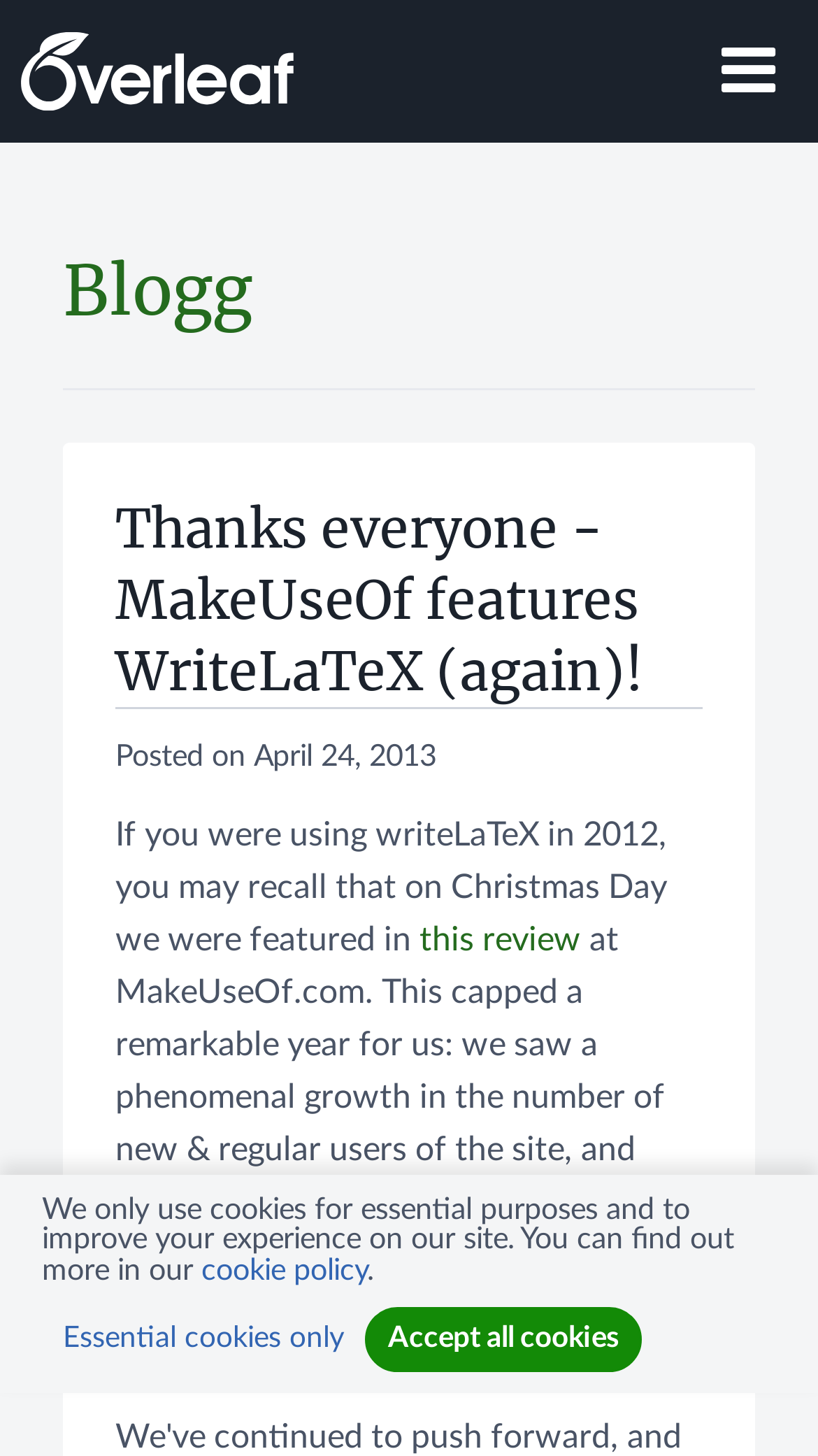Identify the bounding box of the HTML element described as: "Blogg".

[0.077, 0.171, 0.308, 0.229]